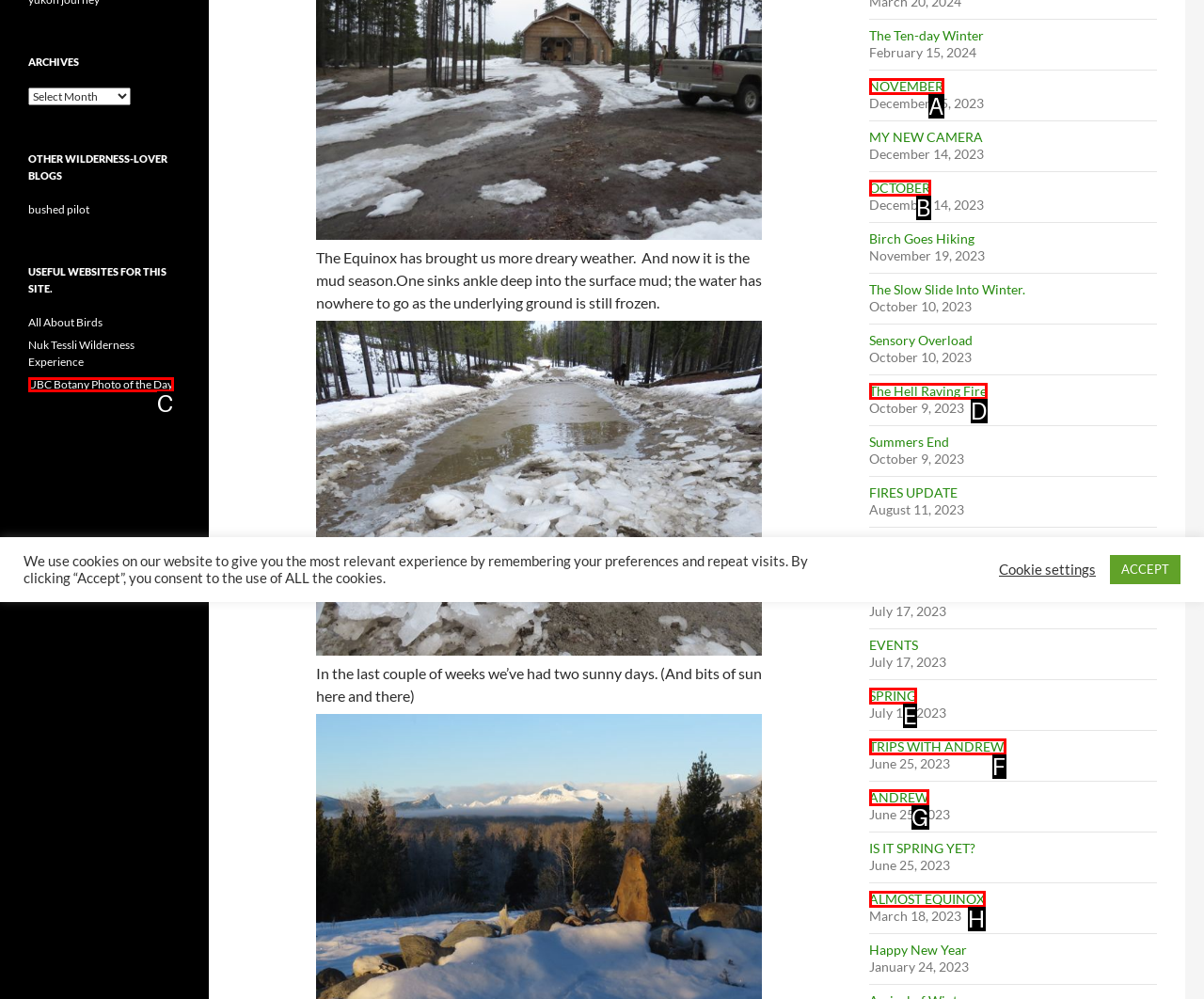Based on the given description: TRIPS WITH ANDREW., determine which HTML element is the best match. Respond with the letter of the chosen option.

F